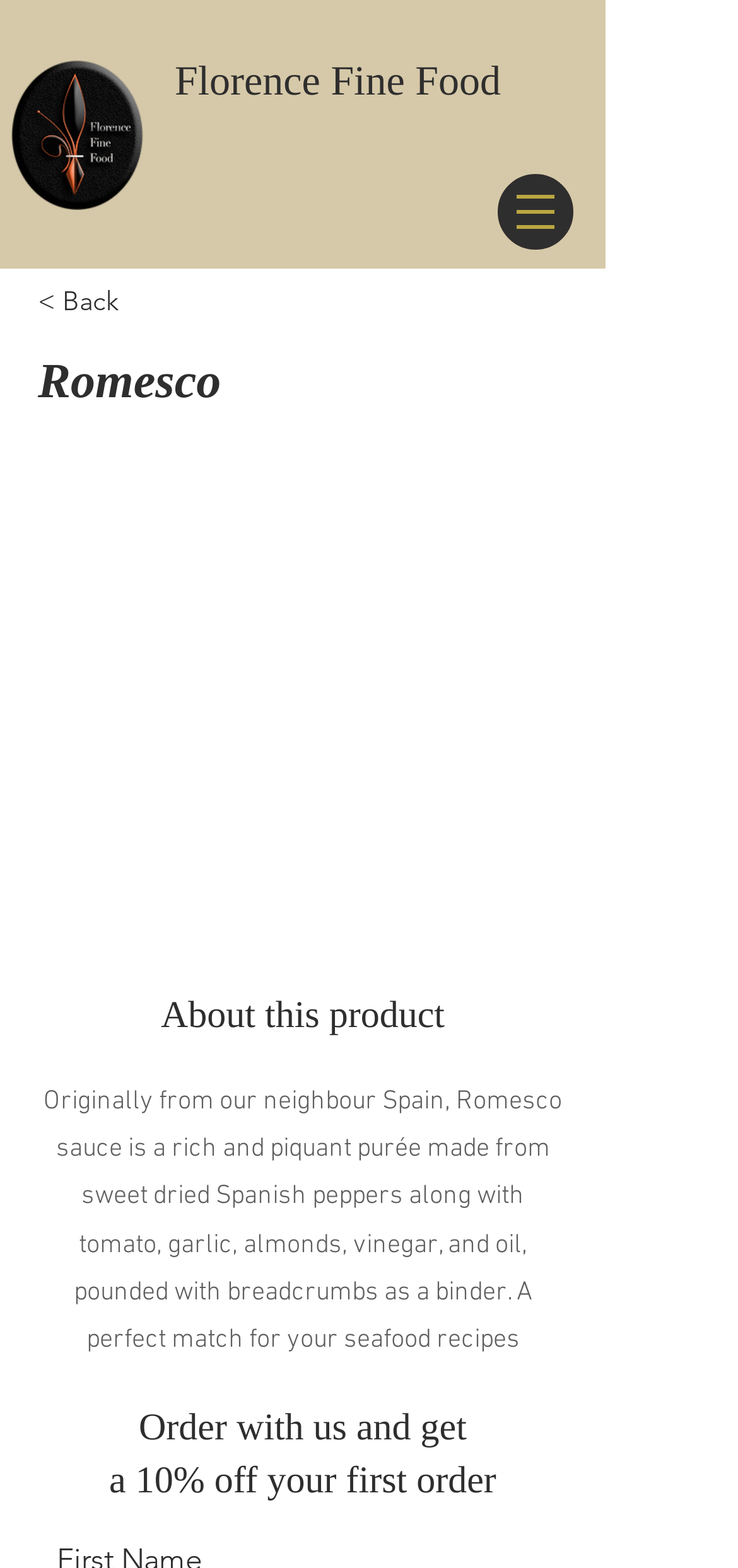Analyze the image and deliver a detailed answer to the question: What is the discount offered for first-time orders?

The heading 'Order with us and get a 10% off your first order' is located at the bottom of the webpage, indicating that the website offers a 10% discount for customers who place their first order.